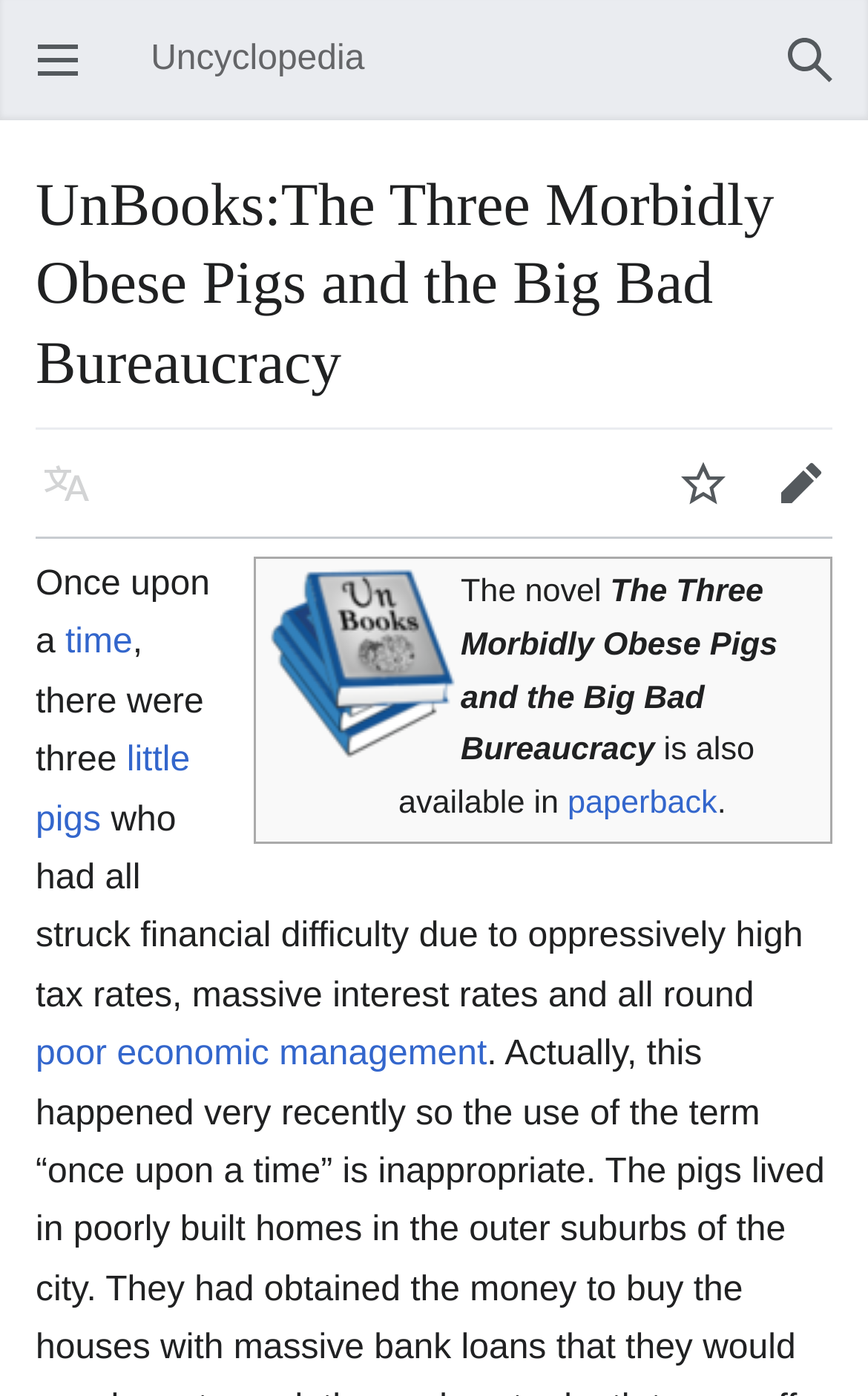Please find the main title text of this webpage.

UnBooks:The Three Morbidly Obese Pigs and the Big Bad Bureaucracy